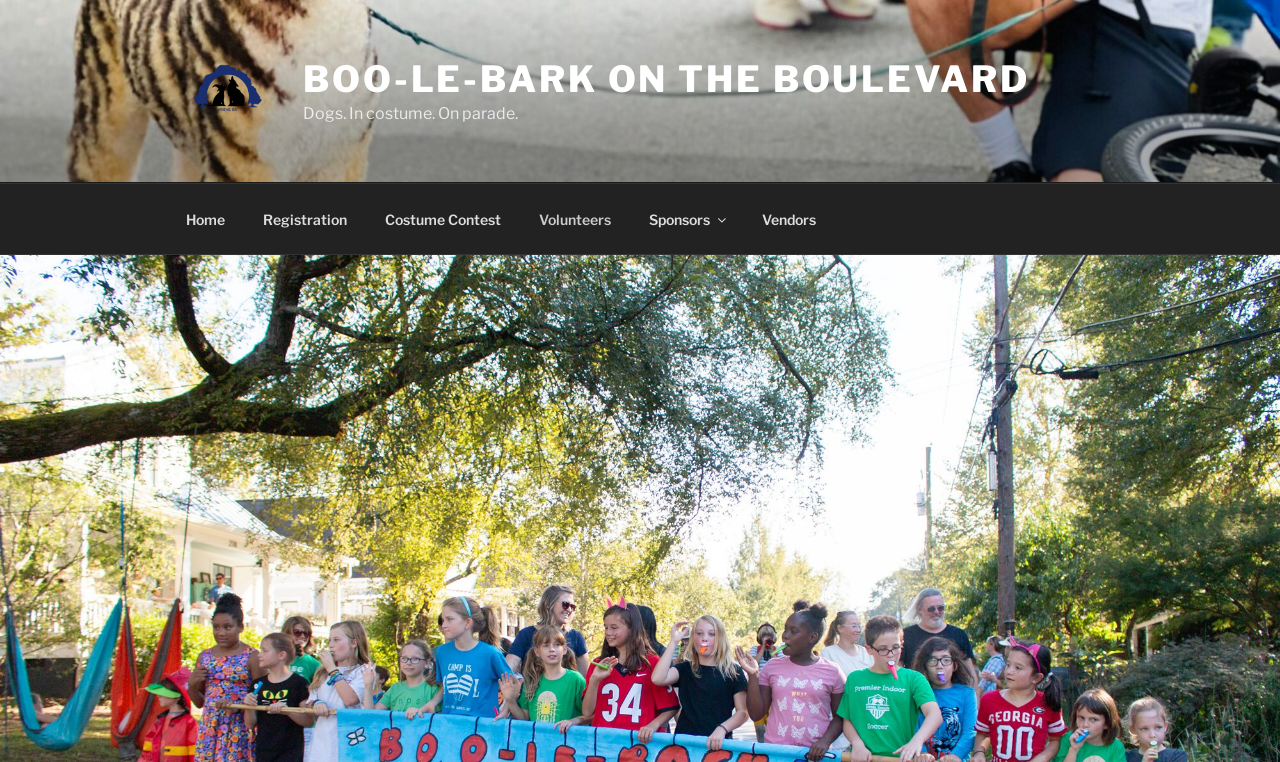Identify the bounding box coordinates of the area that should be clicked in order to complete the given instruction: "Browse vendor information". The bounding box coordinates should be four float numbers between 0 and 1, i.e., [left, top, right, bottom].

[0.581, 0.255, 0.651, 0.32]